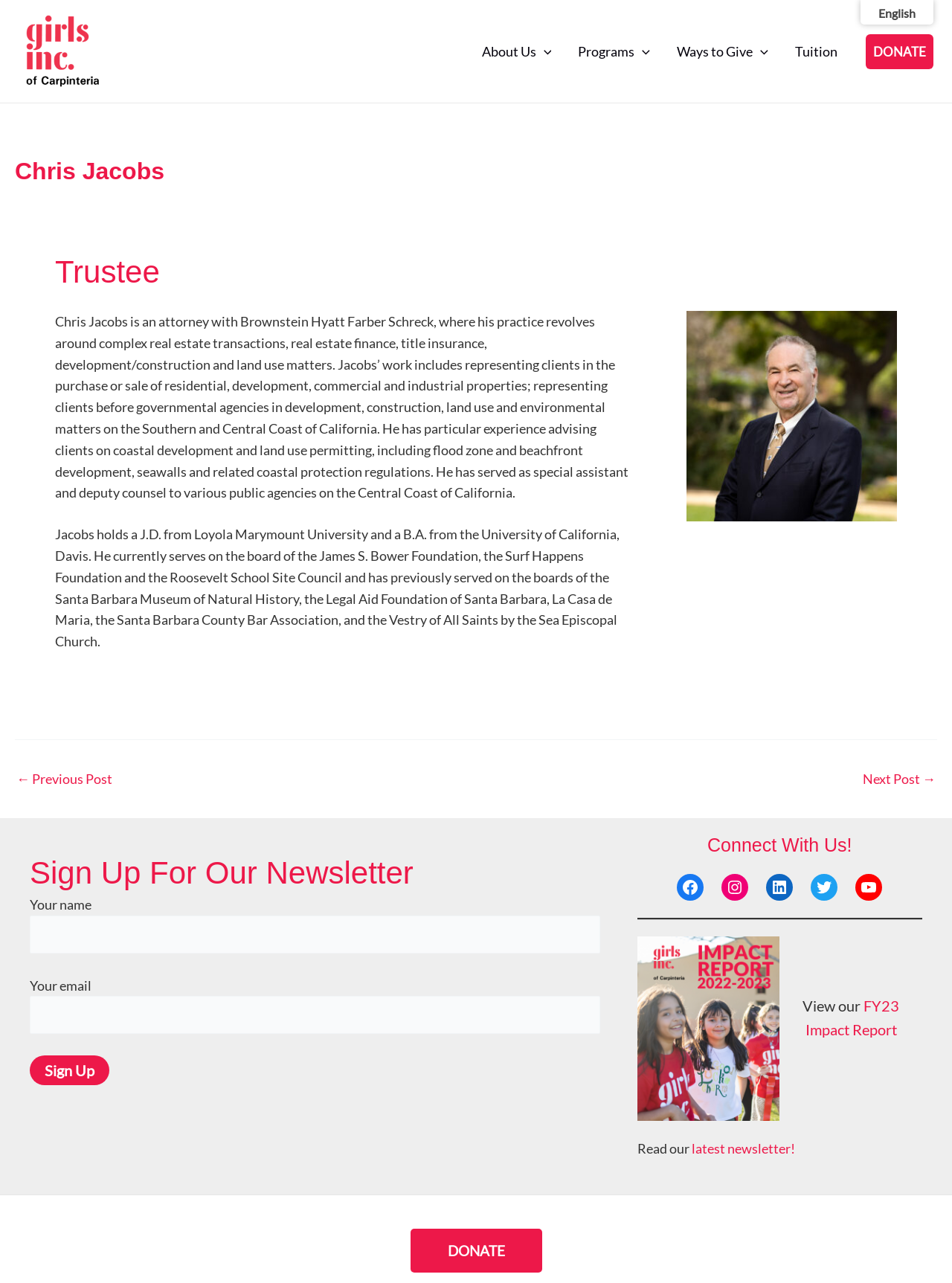What is the name of the foundation Chris Jacobs serves on the board of?
Please answer the question with as much detail and depth as you can.

According to the webpage content, Chris Jacobs currently serves on the board of the James S. Bower Foundation, among other organizations.